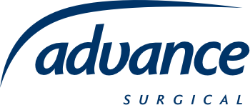What is the font style of 'SURGICAL'?
Answer the question with a thorough and detailed explanation.

The caption describes the font style of 'SURGICAL' as softer, which is in contrast to the bold font style of 'advance' in the logo of Advance Surgical.